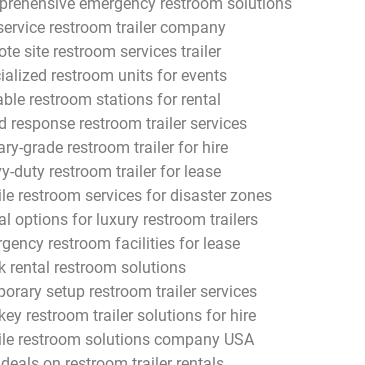What type of restroom facilities cater to events in isolated areas?
By examining the image, provide a one-word or phrase answer.

Remote site restroom facilities